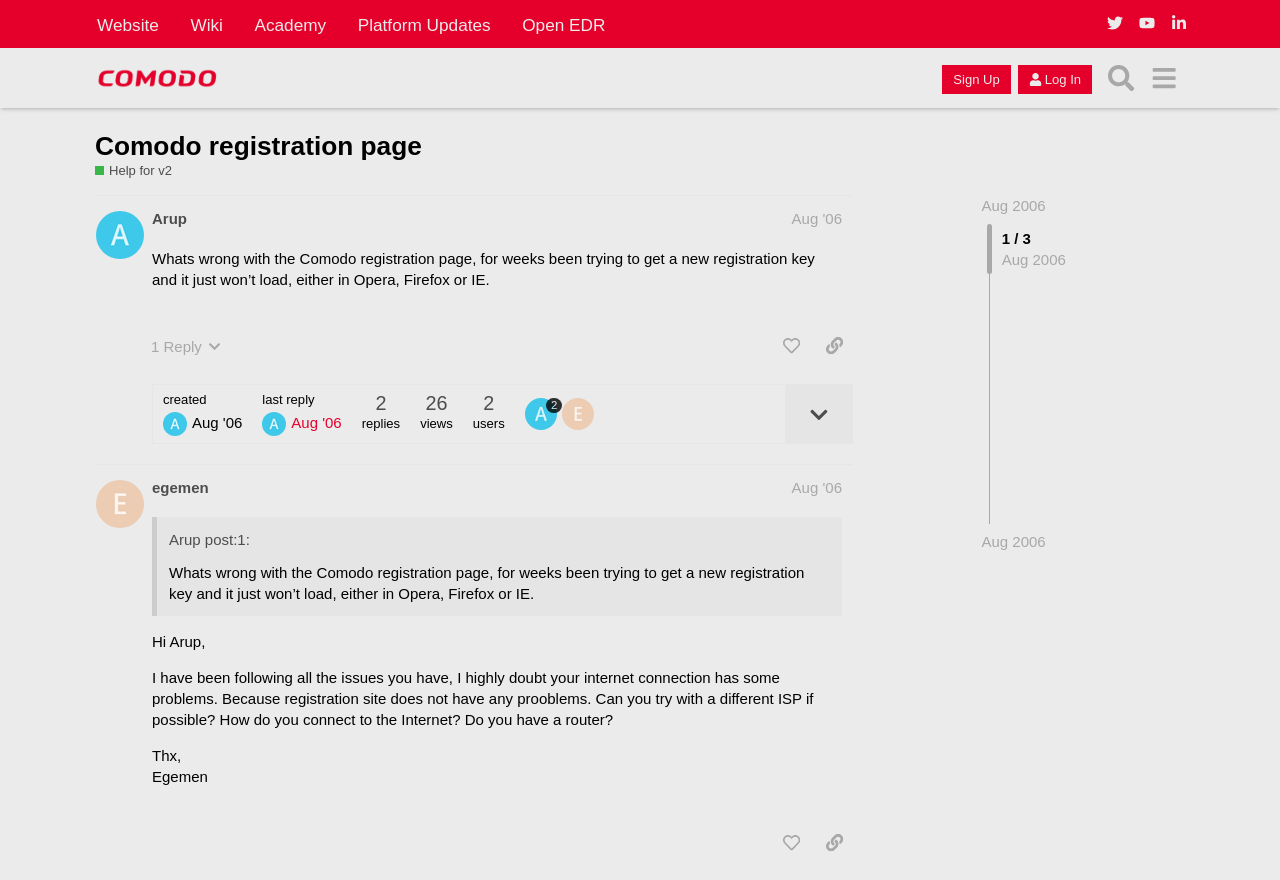Using the webpage screenshot, find the UI element described by title="like this post". Provide the bounding box coordinates in the format (top-left x, top-left y, bottom-right x, bottom-right y), ensuring all values are floating point numbers between 0 and 1.

[0.604, 0.938, 0.633, 0.977]